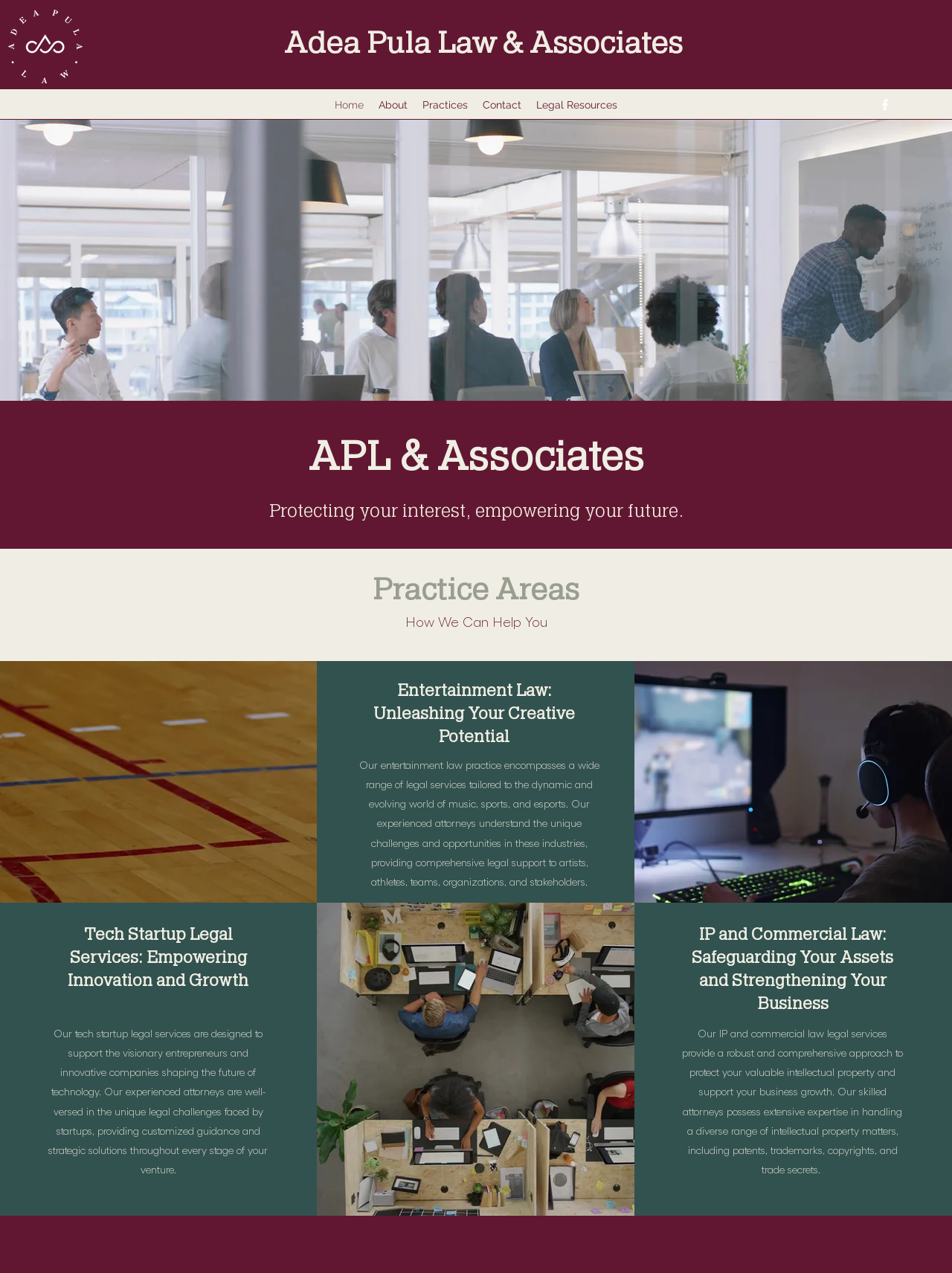What is the name of the law firm?
Refer to the image and respond with a one-word or short-phrase answer.

Adea Pula Law & Associates